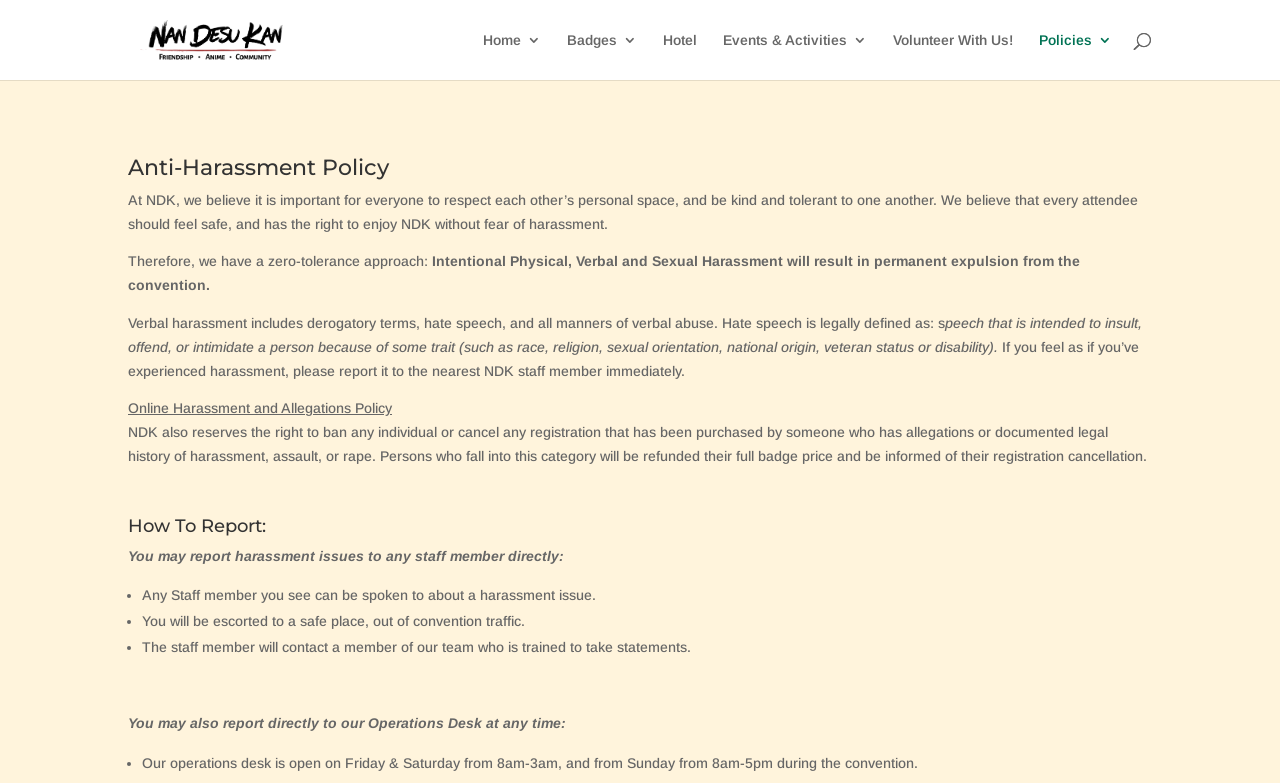Using the webpage screenshot and the element description Policies, determine the bounding box coordinates. Specify the coordinates in the format (top-left x, top-left y, bottom-right x, bottom-right y) with values ranging from 0 to 1.

[0.812, 0.042, 0.869, 0.102]